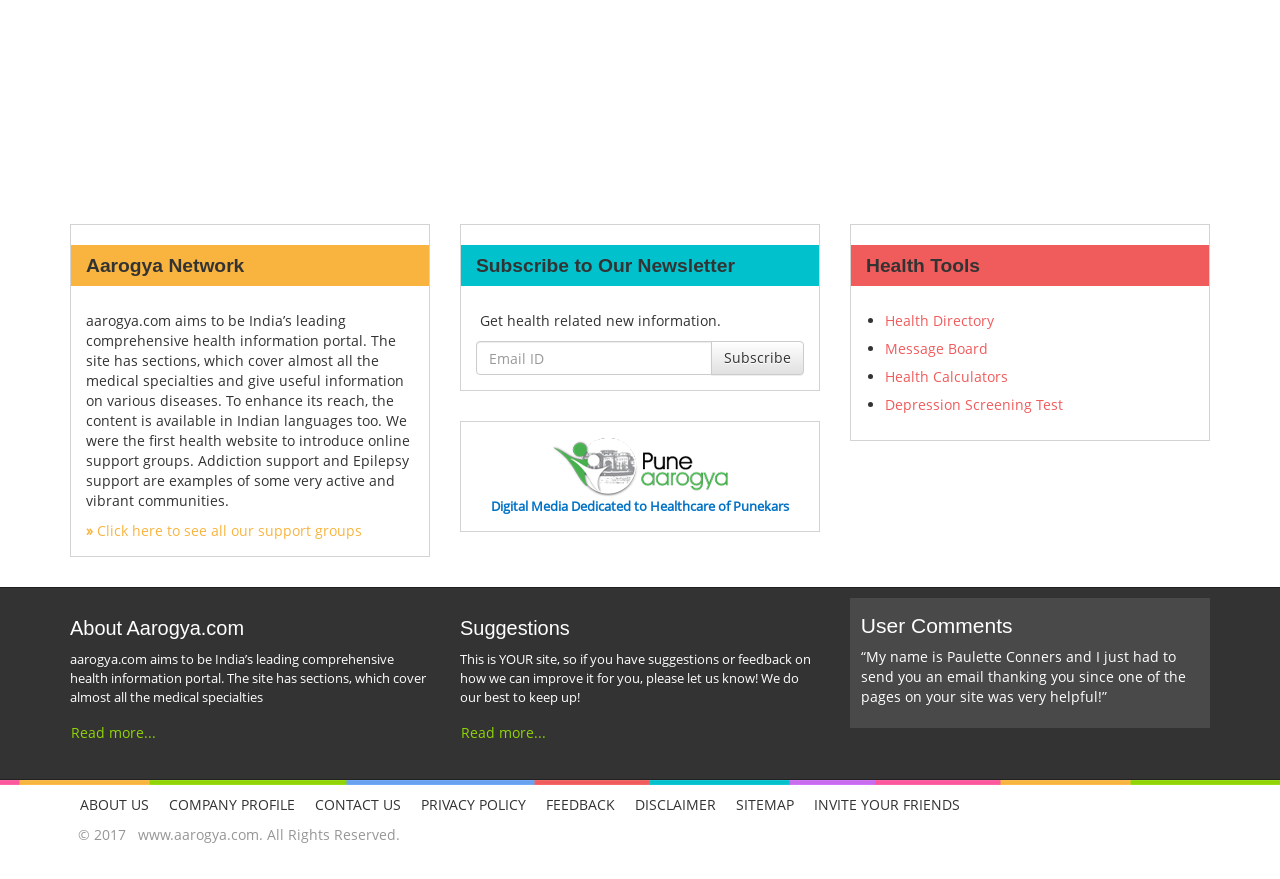Please identify the coordinates of the bounding box that should be clicked to fulfill this instruction: "Contact the website".

[0.238, 0.893, 0.321, 0.939]